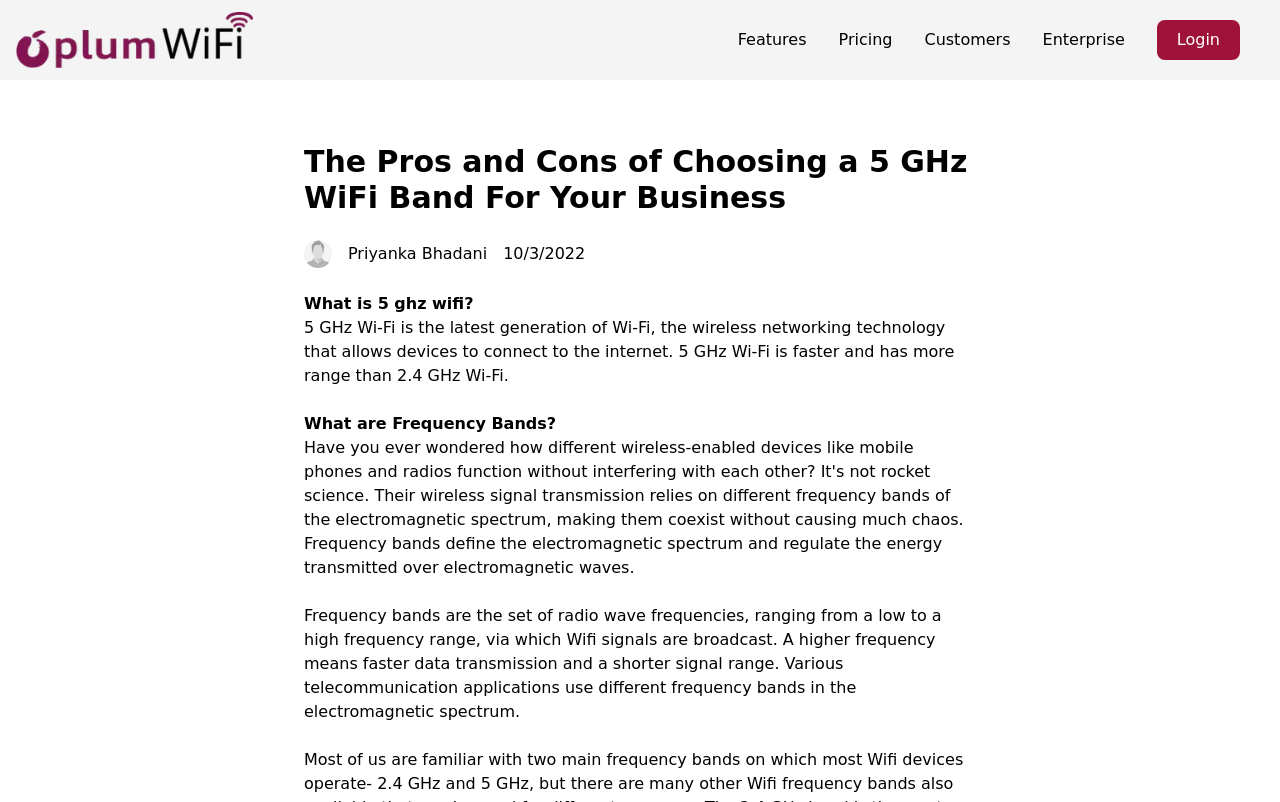Determine the bounding box coordinates of the UI element described by: "Features".

[0.576, 0.037, 0.63, 0.061]